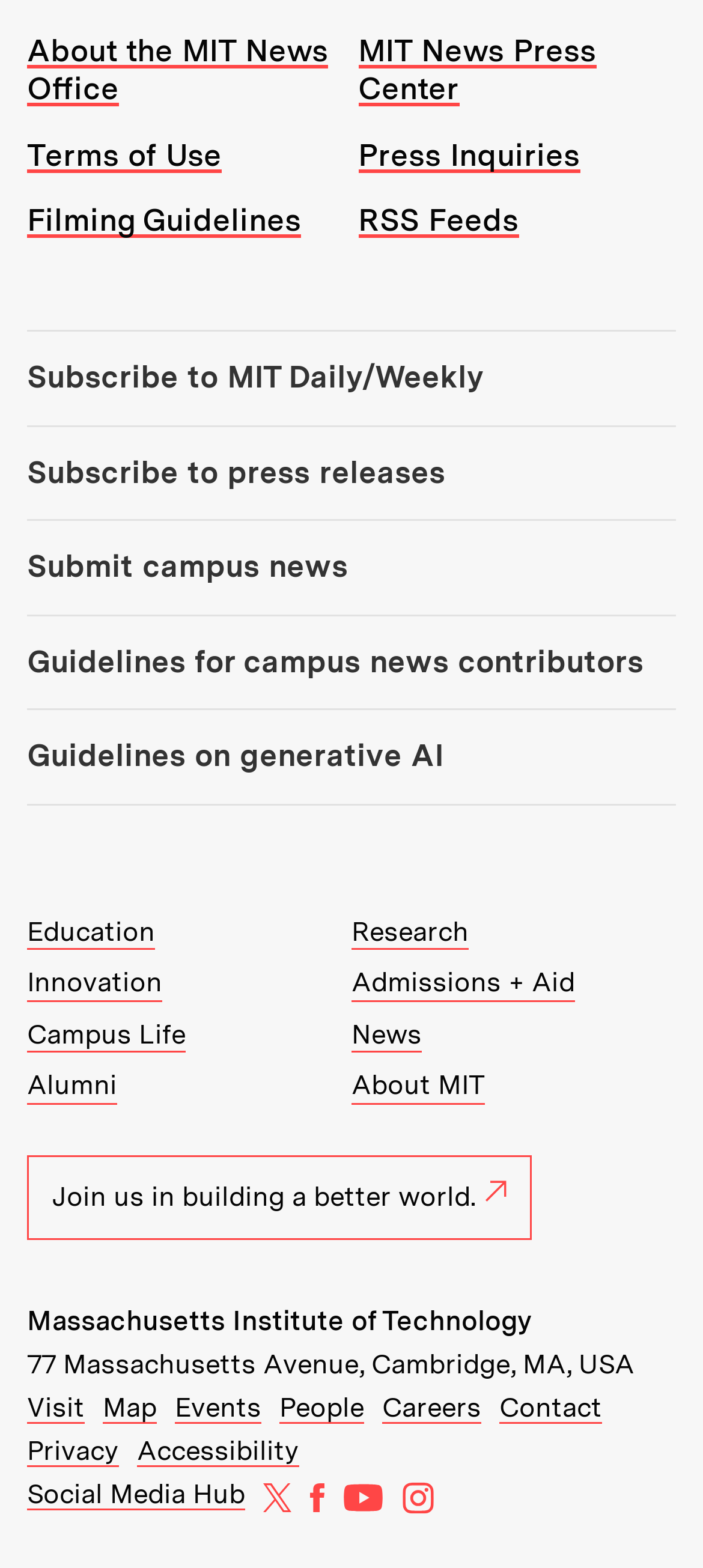Determine the bounding box coordinates of the clickable element to achieve the following action: 'Check the MIT News'. Provide the coordinates as four float values between 0 and 1, formatted as [left, top, right, bottom].

[0.5, 0.649, 0.6, 0.672]